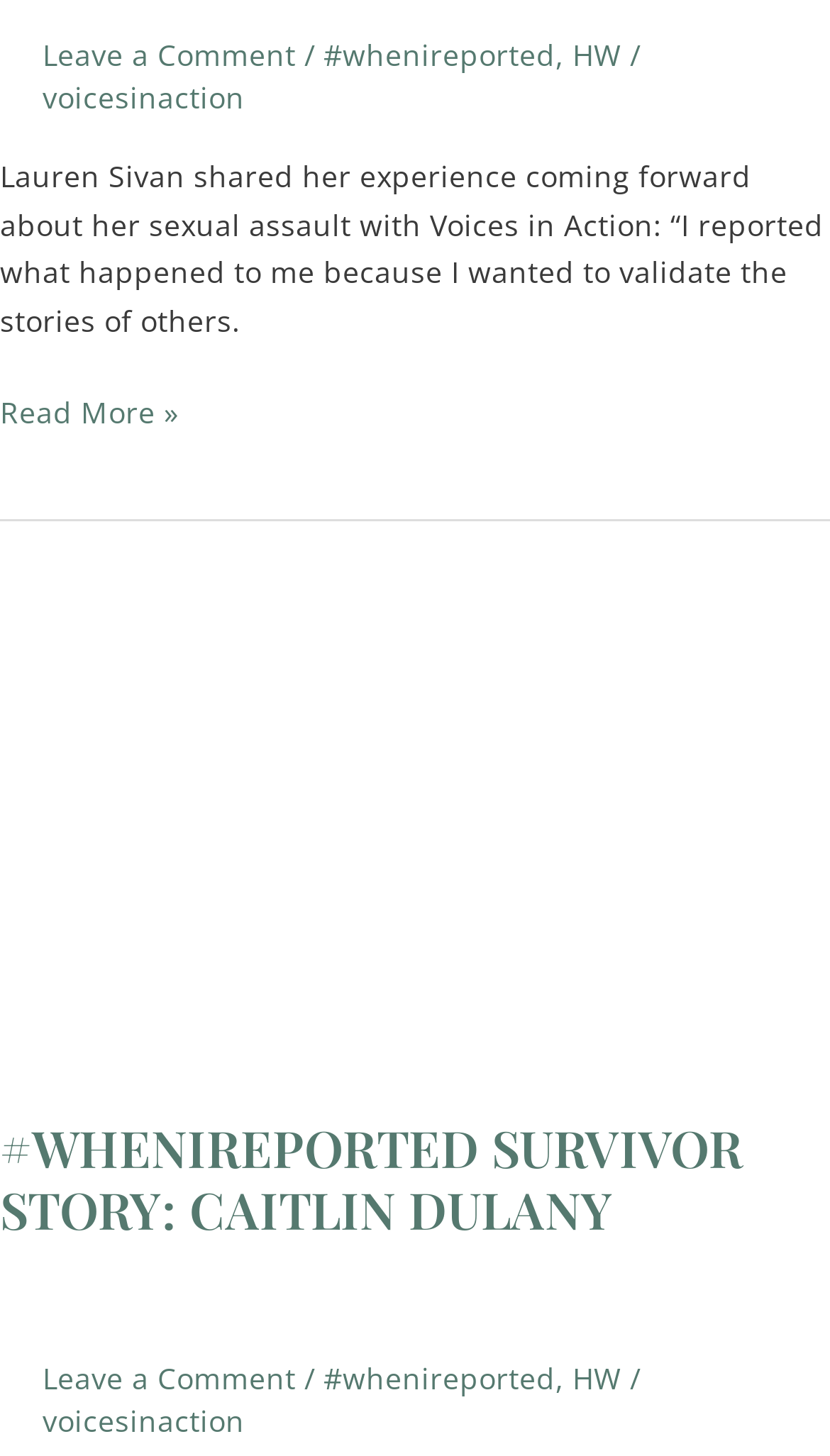Determine the bounding box coordinates for the element that should be clicked to follow this instruction: "Read Caitlin Dulany's survivor story". The coordinates should be given as four float numbers between 0 and 1, in the format [left, top, right, bottom].

[0.0, 0.764, 0.895, 0.854]